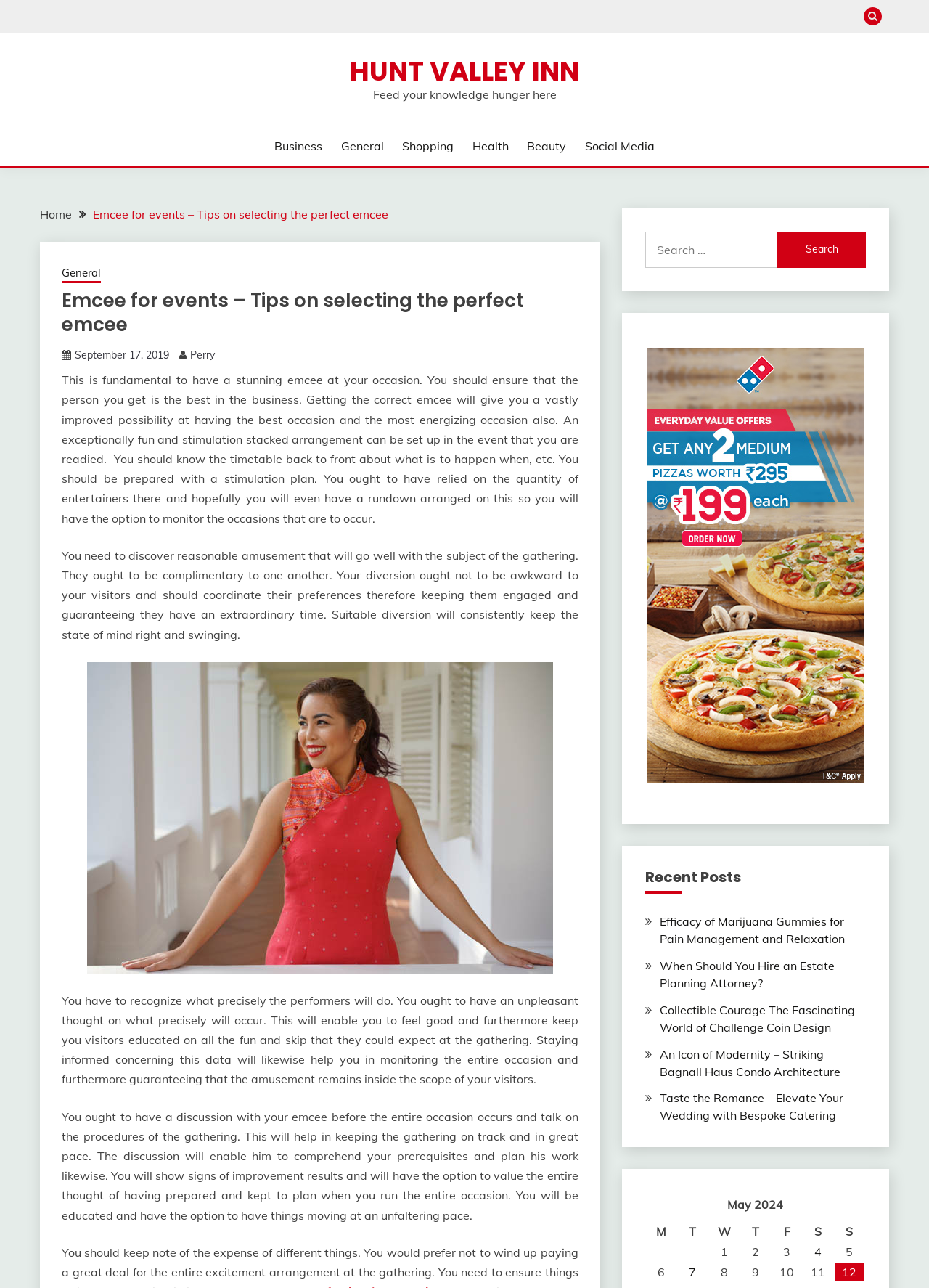Using the details from the image, please elaborate on the following question: How many categories are listed in the navigation menu?

The navigation menu lists 6 categories, including 'Business', 'General', 'Shopping', 'Health', 'Beauty', and 'Social Media'.